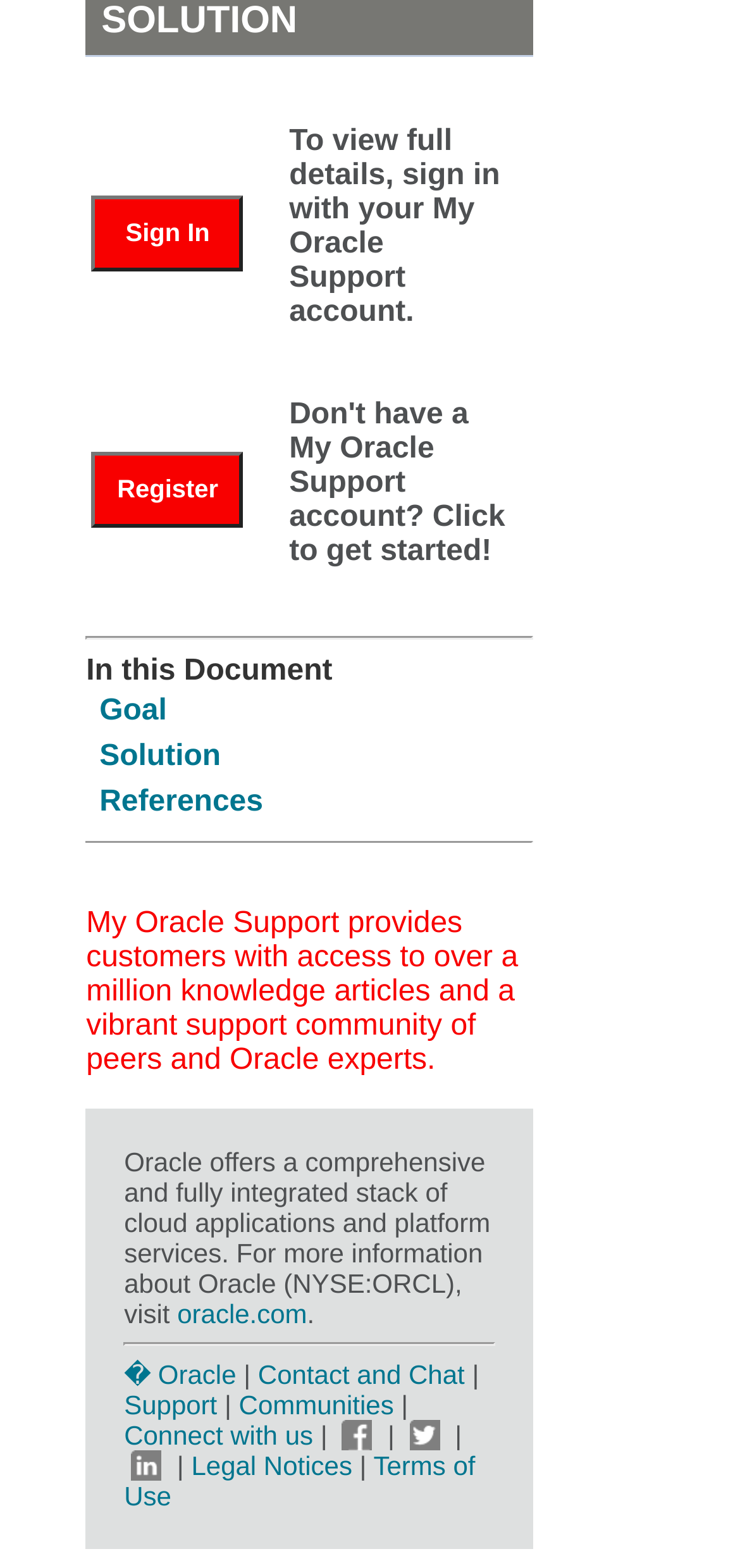Please locate the bounding box coordinates for the element that should be clicked to achieve the following instruction: "view trending stories". Ensure the coordinates are given as four float numbers between 0 and 1, i.e., [left, top, right, bottom].

None